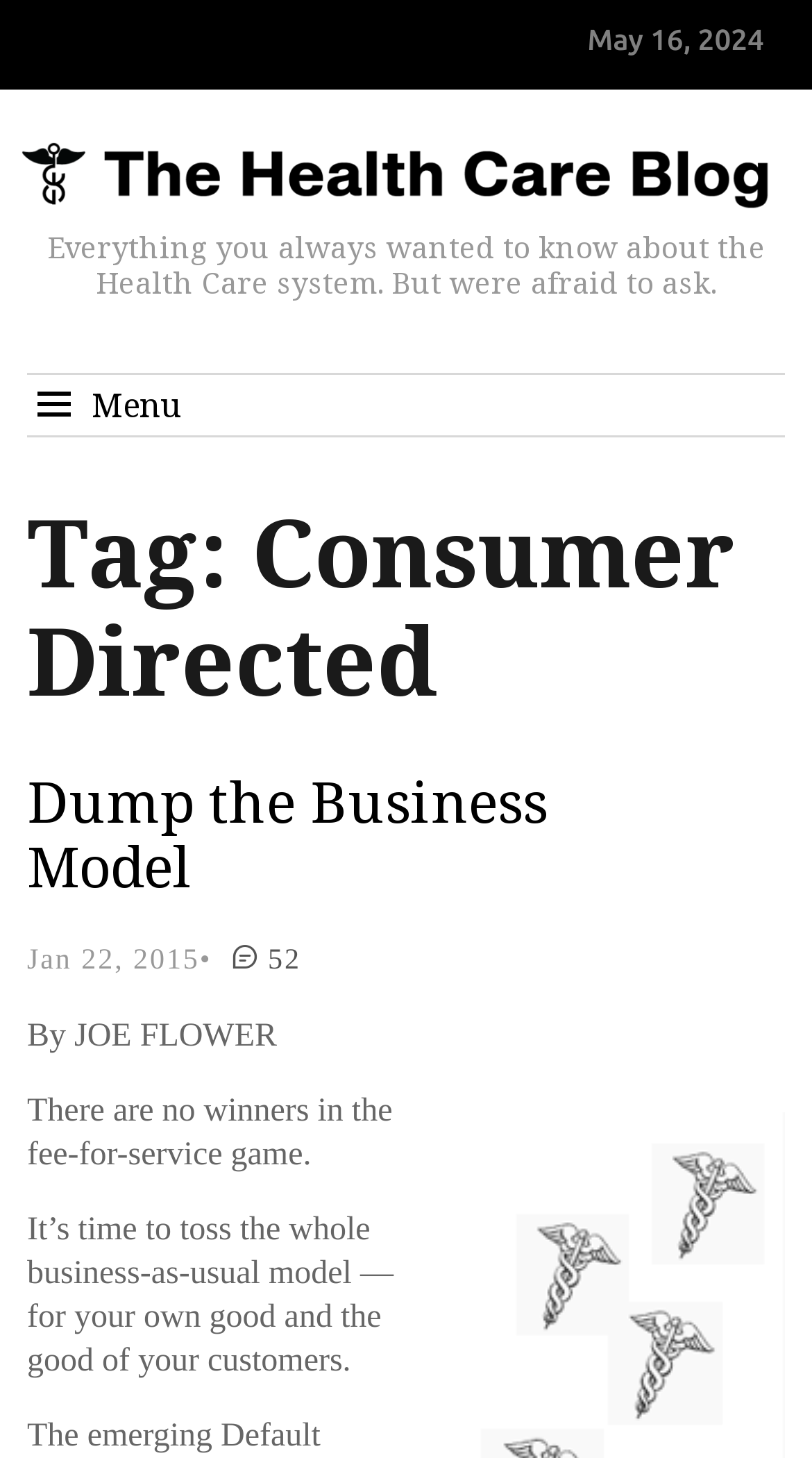What is the date of the latest article?
Look at the image and respond with a single word or a short phrase.

May 16, 2024